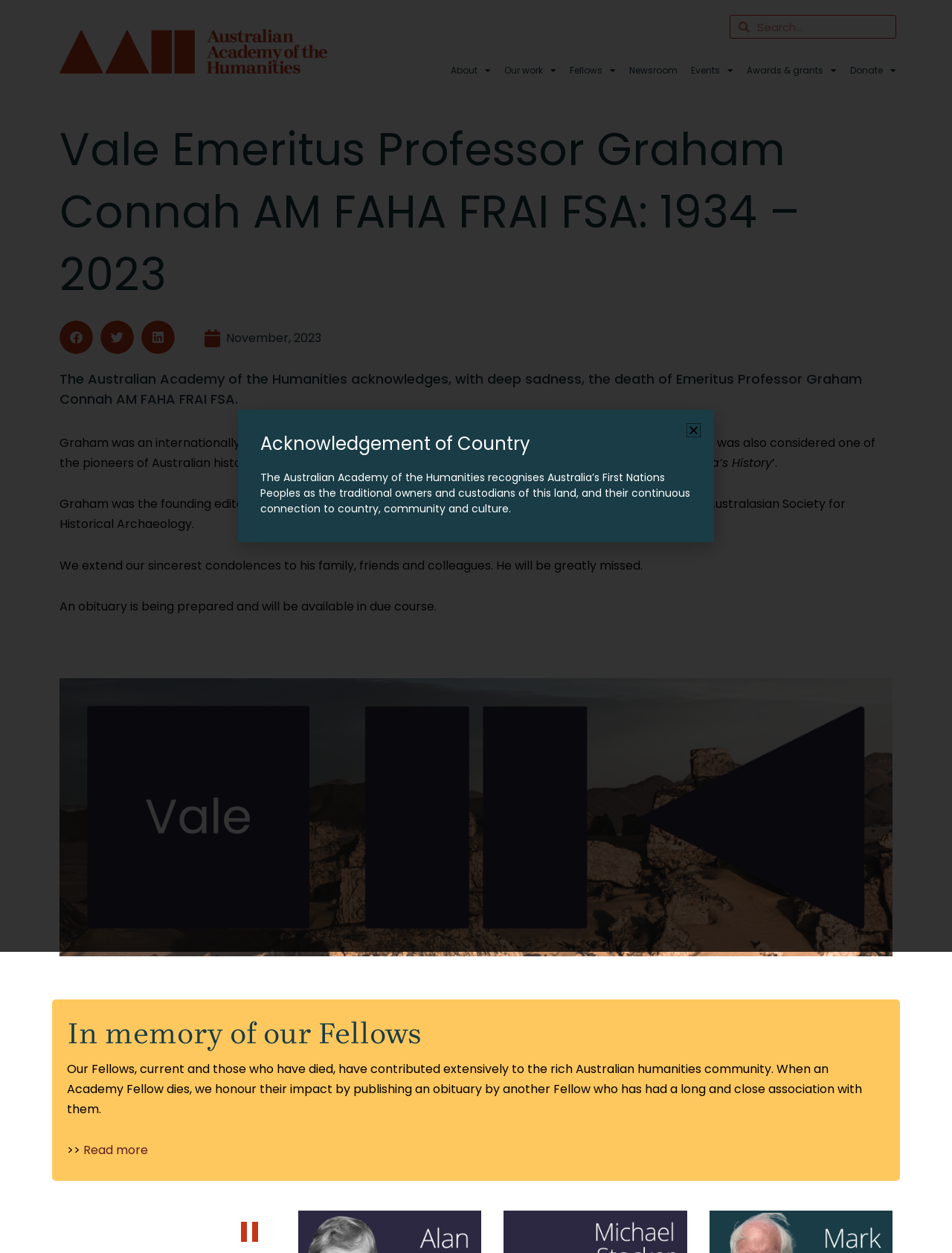Refer to the image and offer a detailed explanation in response to the question: What is the name of the journal founded by Graham Connah?

I found the answer by reading the StaticText 'Graham was the founding editor of the journal Australasian Historical Archaeology...' which is located in the middle of the webpage, providing information about Graham Connah's achievements.